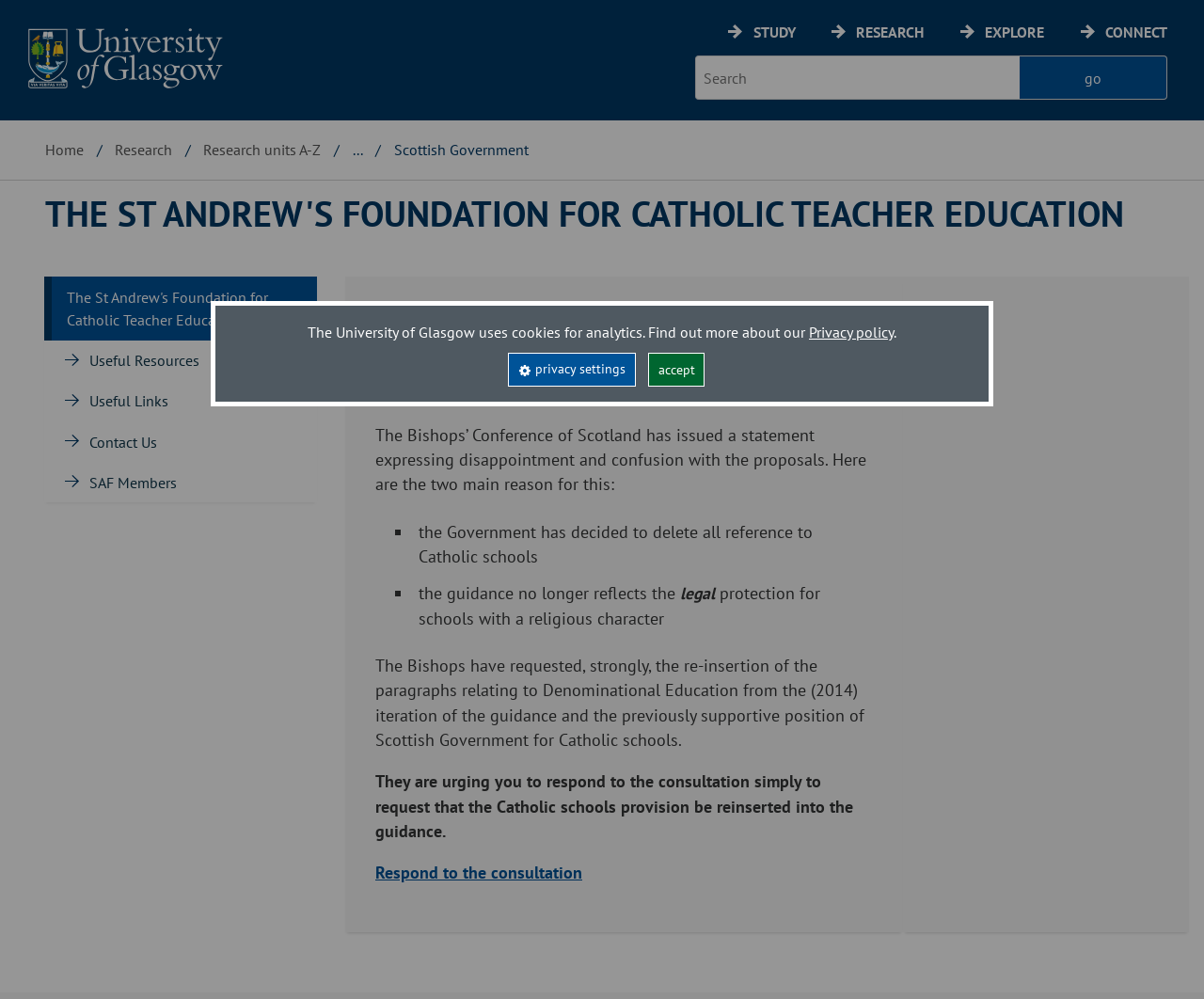From the screenshot, find the bounding box of the UI element matching this description: "Useful Links". Supply the bounding box coordinates in the form [left, top, right, bottom], each a float between 0 and 1.

[0.074, 0.392, 0.14, 0.411]